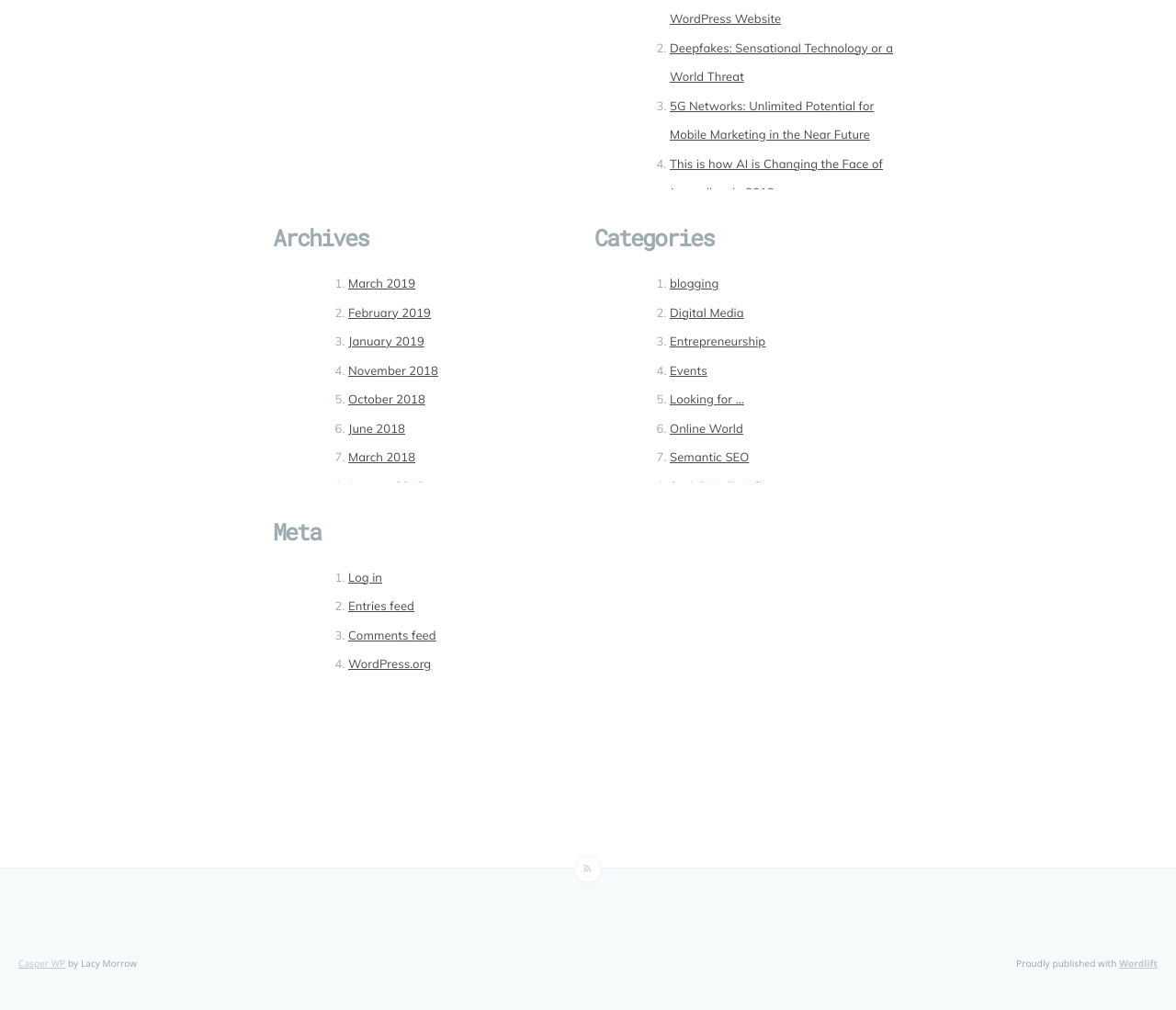Identify the bounding box coordinates of the section to be clicked to complete the task described by the following instruction: "Read about '5G Networks: Unlimited Potential for Mobile Marketing in the Near Future'". The coordinates should be four float numbers between 0 and 1, formatted as [left, top, right, bottom].

[0.57, 0.098, 0.743, 0.141]